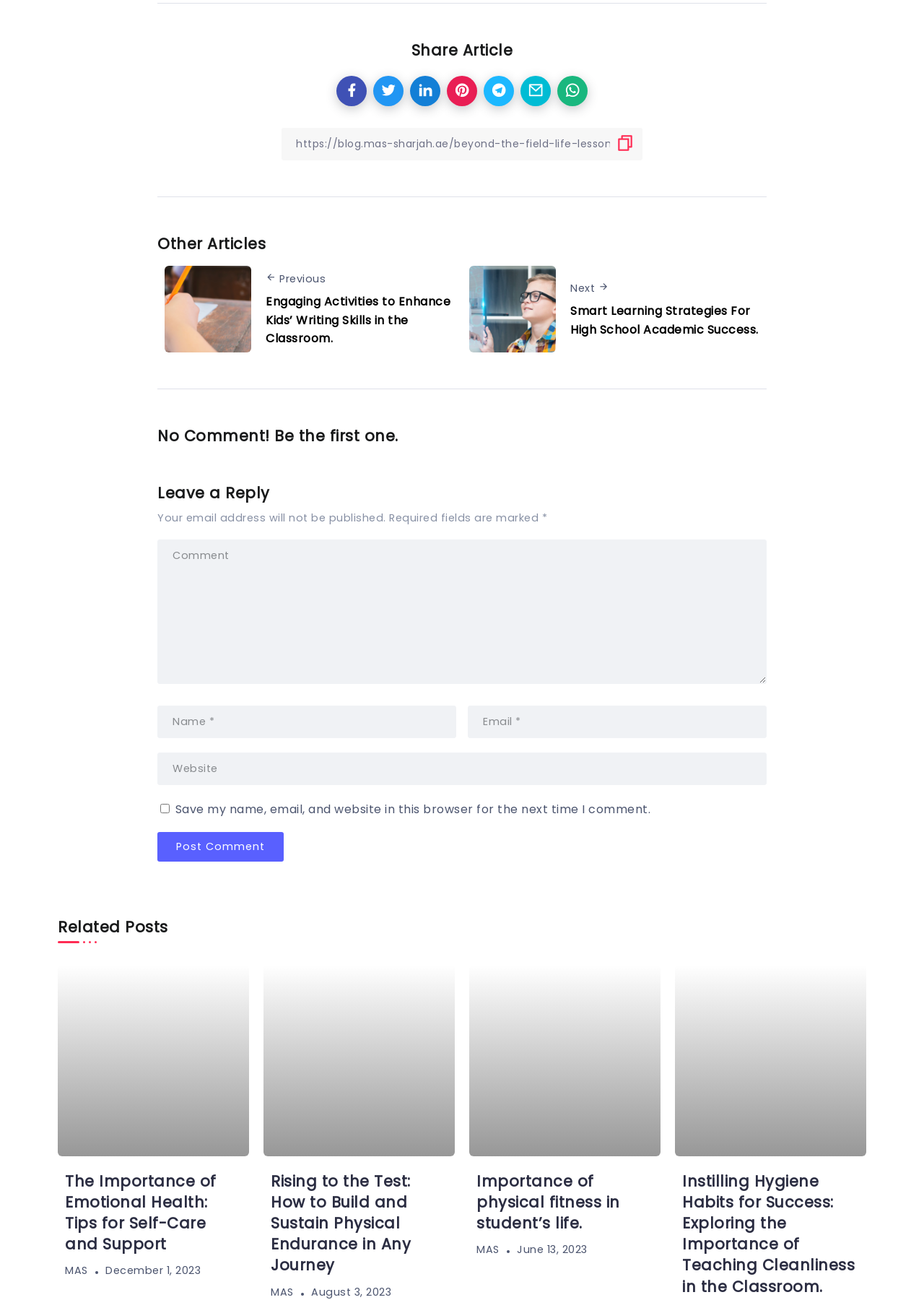Identify the bounding box coordinates of the section that should be clicked to achieve the task described: "Leave a comment".

[0.17, 0.415, 0.83, 0.526]